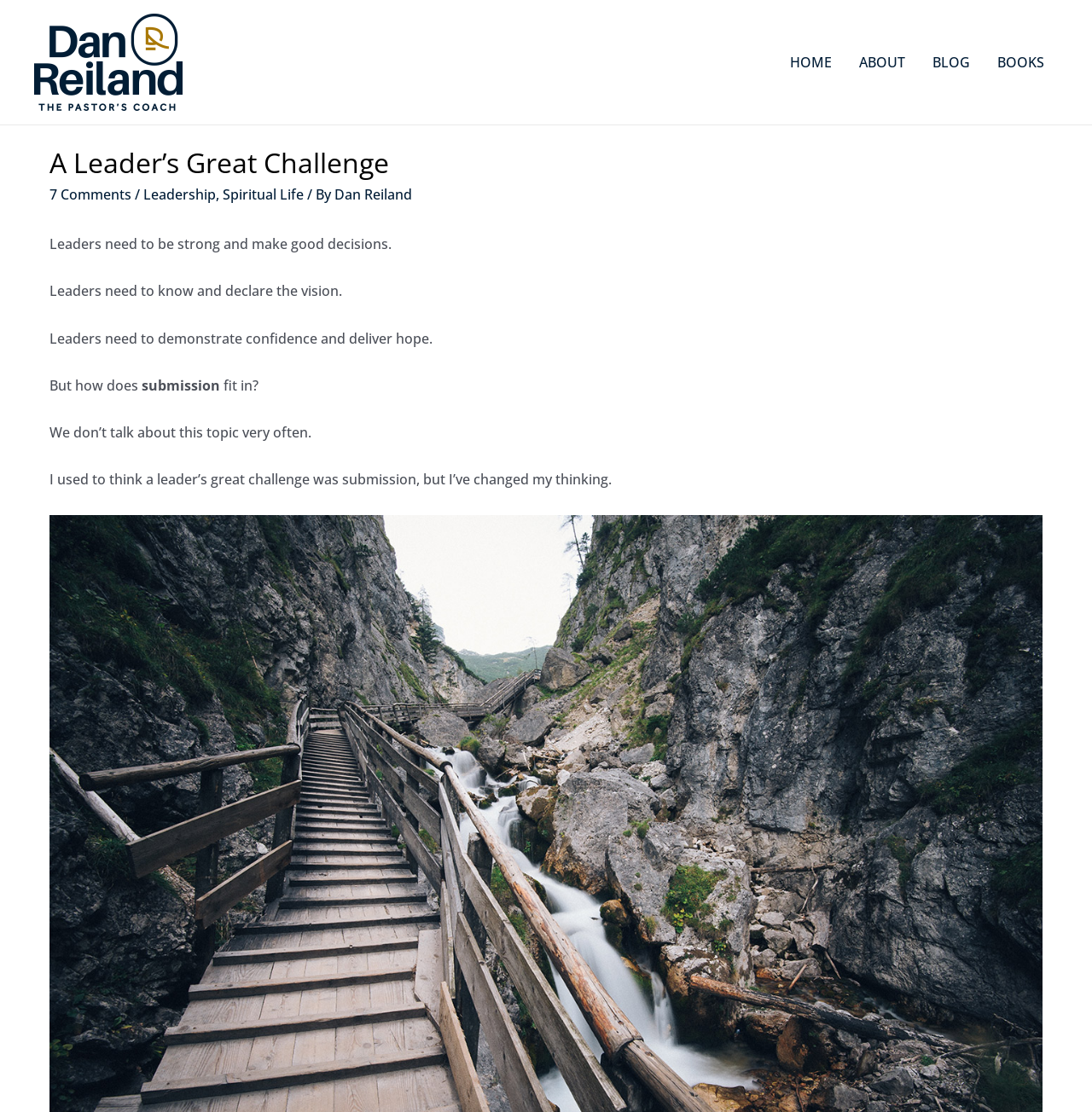Identify the bounding box coordinates of the region that needs to be clicked to carry out this instruction: "Explore the 'BOOKS' section". Provide these coordinates as four float numbers ranging from 0 to 1, i.e., [left, top, right, bottom].

[0.901, 0.029, 0.969, 0.083]